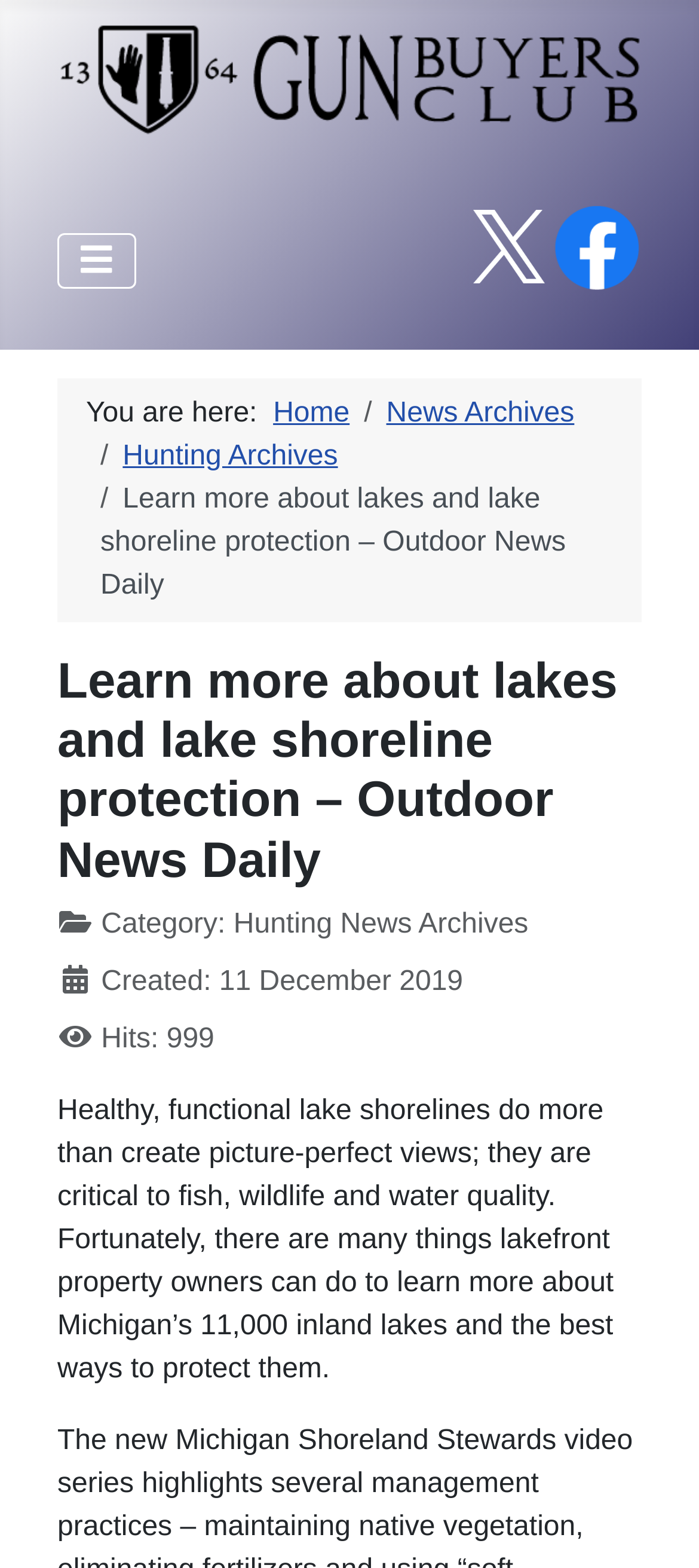What is the purpose of a healthy lake shoreline?
Answer the question based on the image using a single word or a brief phrase.

Critical to fish, wildlife and water quality